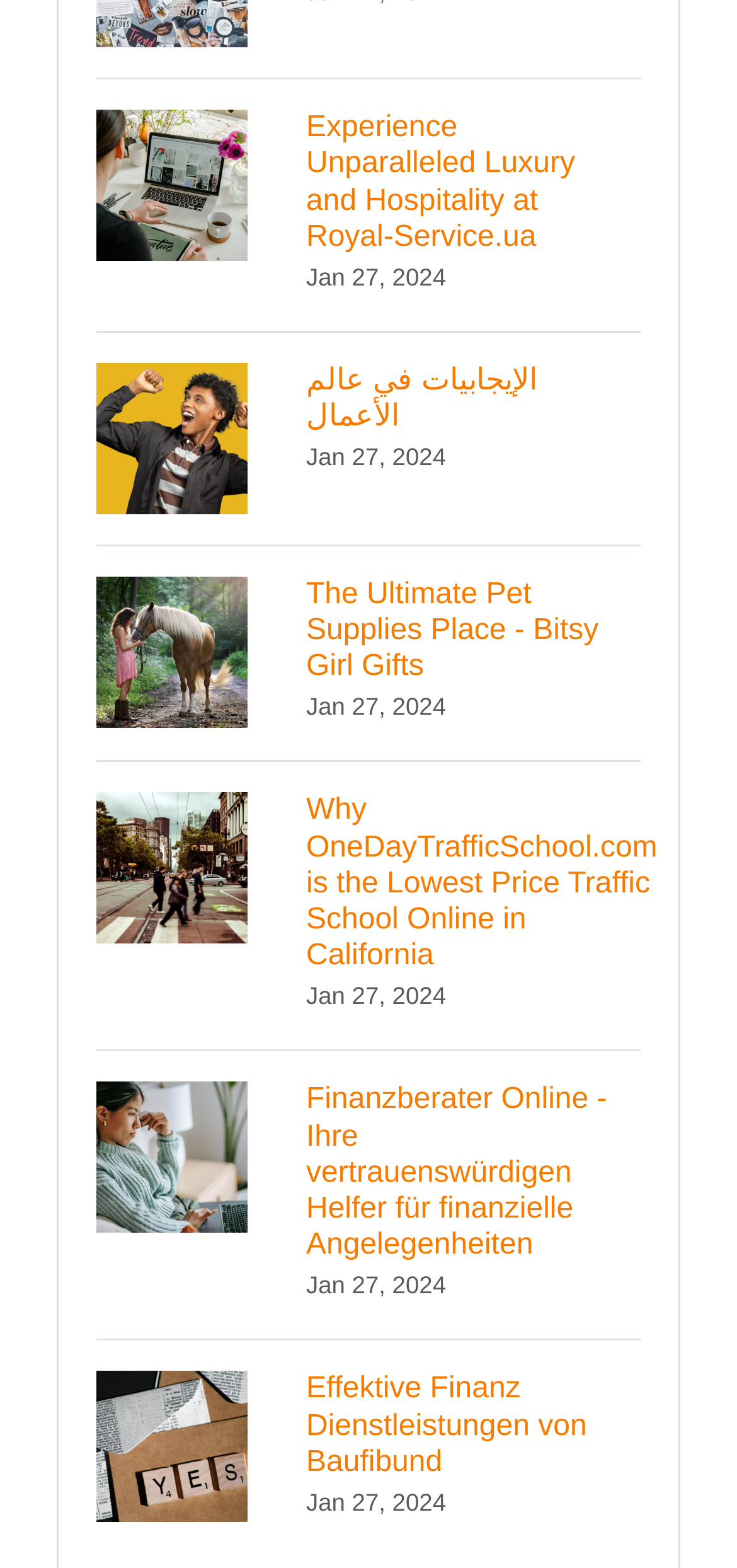Are there any images on this webpage?
Refer to the image and answer the question using a single word or phrase.

Yes